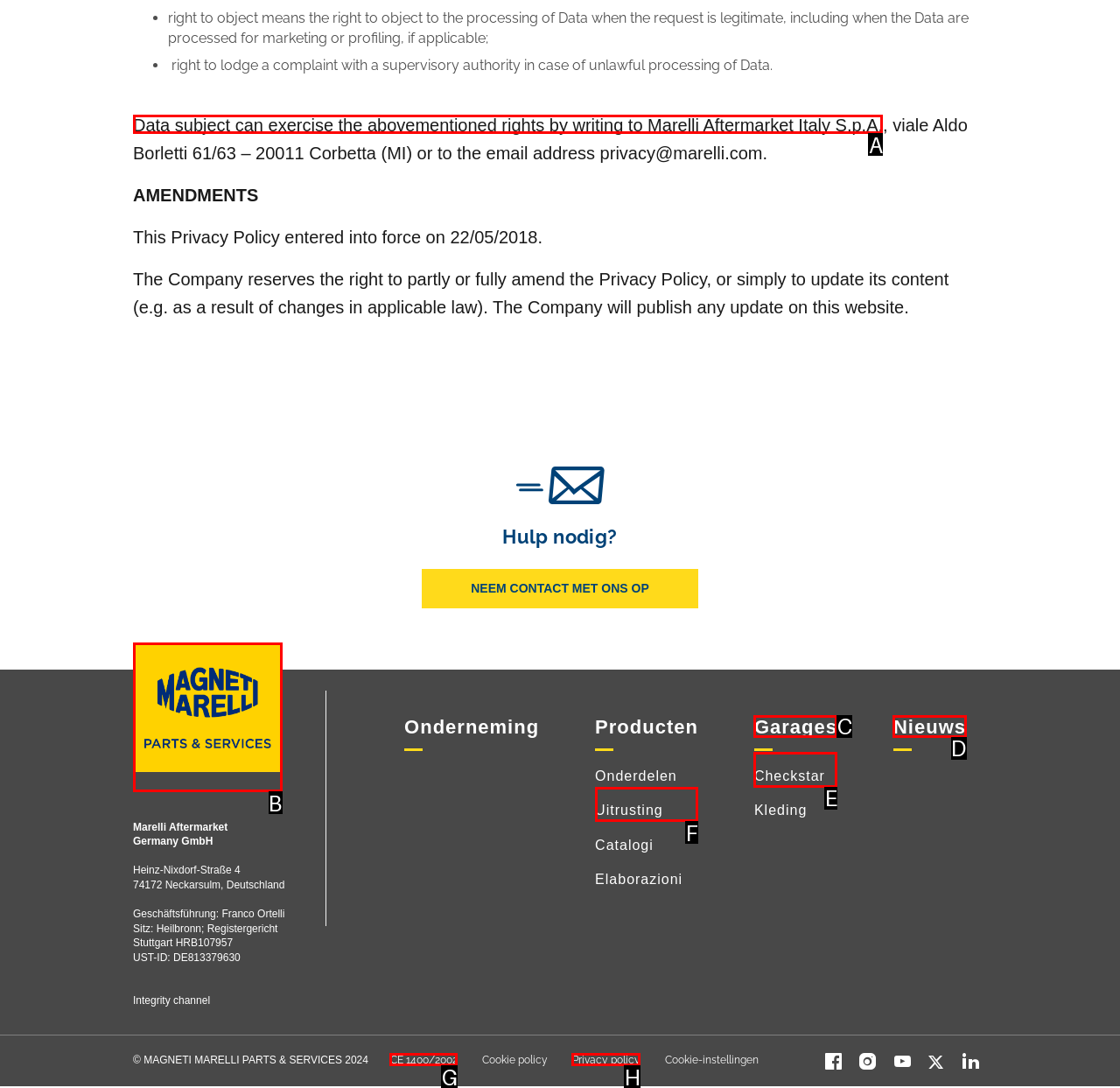Choose the letter of the UI element necessary for this task: View the Staff Directory
Answer with the correct letter.

None